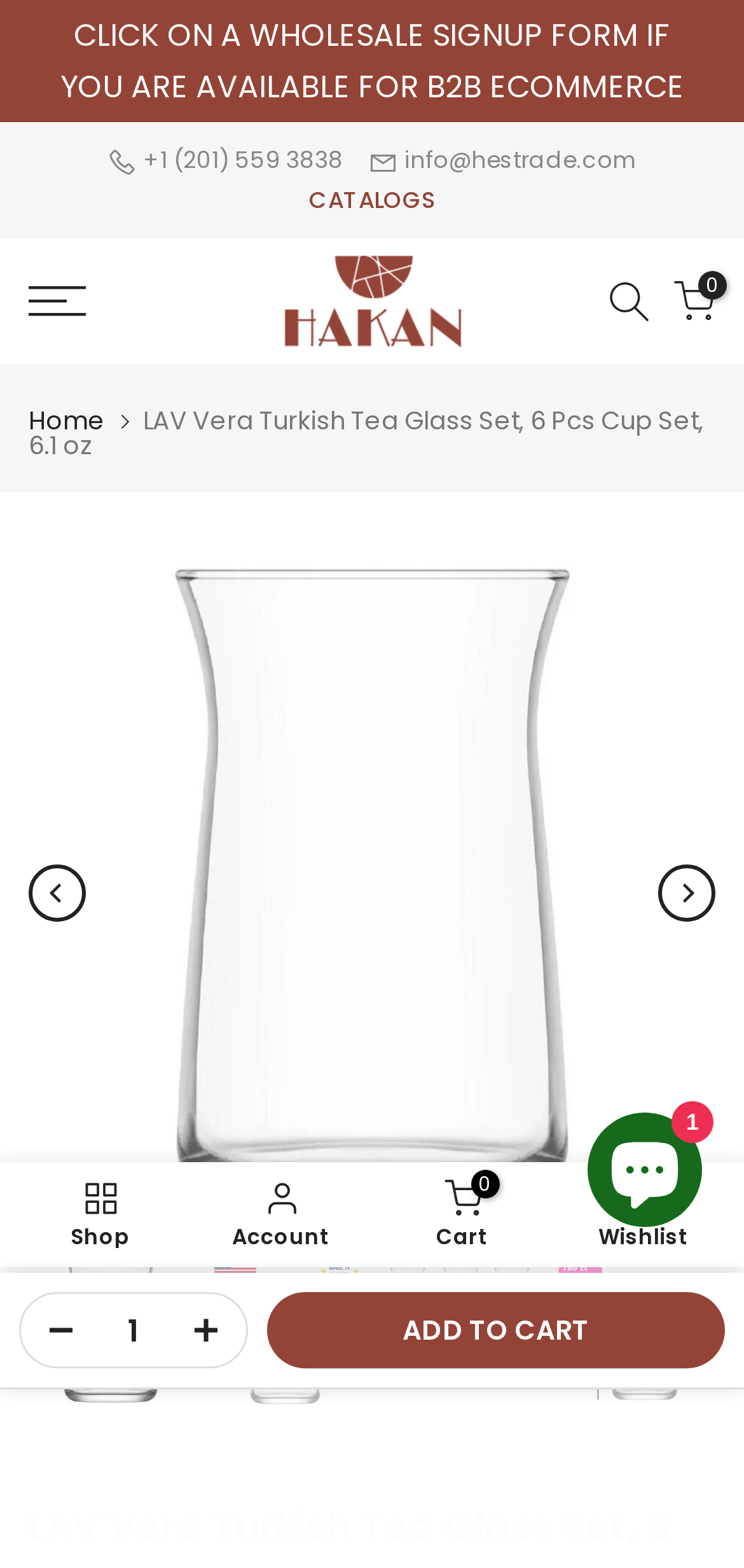Analyze the image and provide a detailed answer to the question: What is the capacity of each cup?

I determined the capacity of each cup by looking at the title of the webpage, which mentions '6.1 oz'. This is likely to be the capacity of each cup in the set.